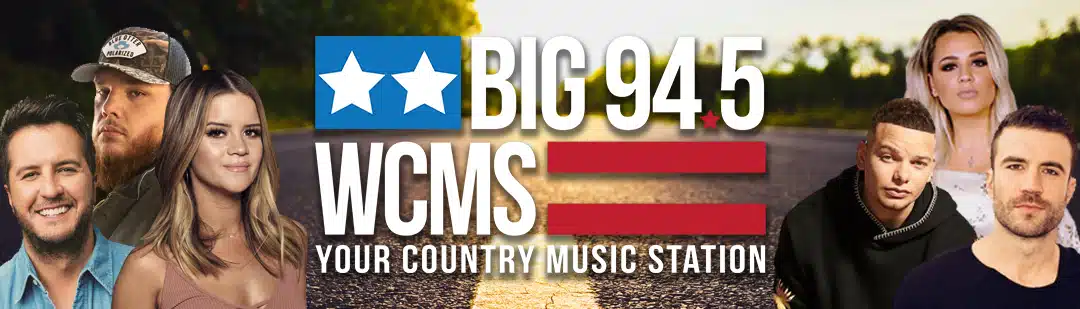Give a thorough description of the image, including any visible elements and their relationships.

The image promotes BIG 94.5 WCMS, a country music radio station. It features a dynamic layout with a prominent logo that includes two blue stars above the station's name, which stands out against a background of a sunlit road. The logo is flanked by images of popular country music artists, showcasing a diverse range of talent, appealing to fans of the genre. The tagline "YOUR COUNTRY MUSIC STATION" reinforces its dedication to country music. This design aims to attract listeners by highlighting the station's brand and its connection to well-known figures in the country music scene.